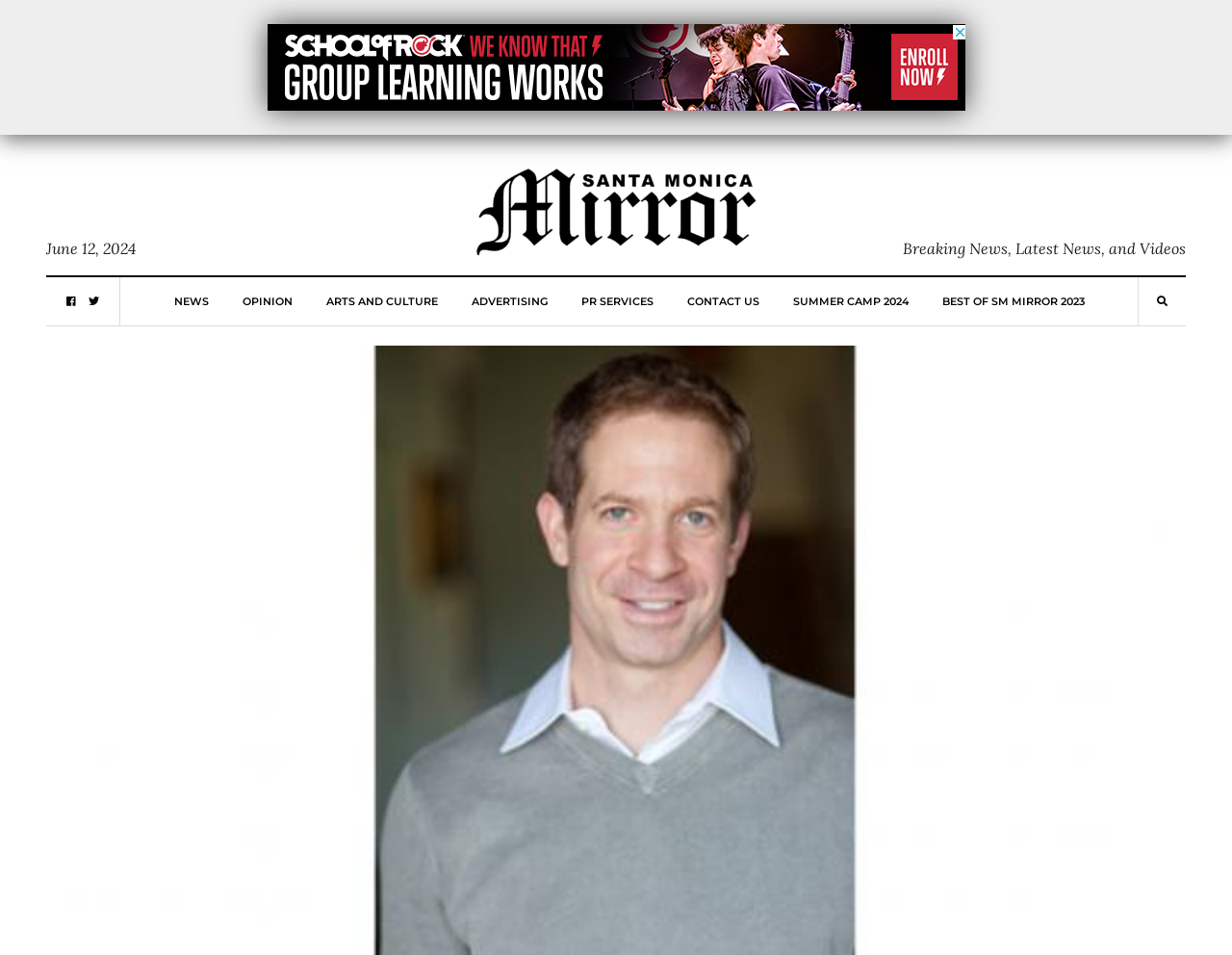Please find the bounding box coordinates of the element that needs to be clicked to perform the following instruction: "Click the SM Mirror link". The bounding box coordinates should be four float numbers between 0 and 1, represented as [left, top, right, bottom].

[0.383, 0.193, 0.617, 0.243]